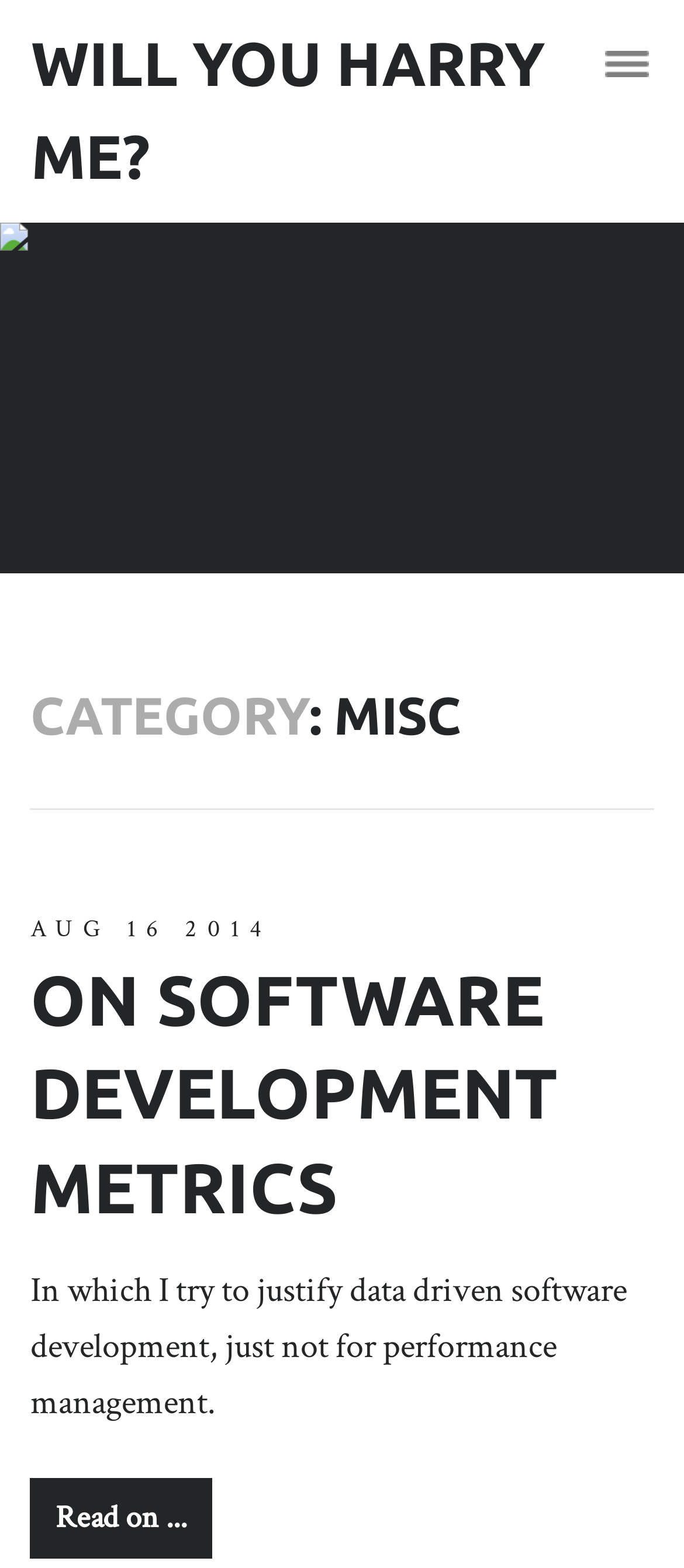Generate the text of the webpage's primary heading.

WILL YOU HARRY ME?